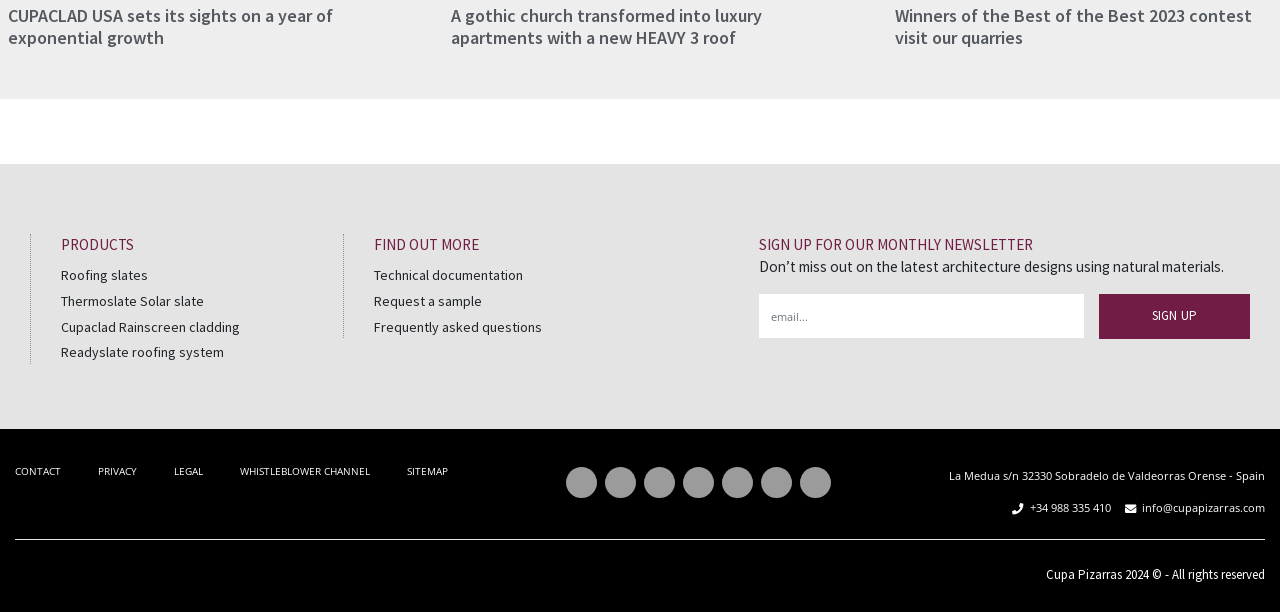Can you look at the image and give a comprehensive answer to the question:
What type of products does the company offer?

I looked at the links under the 'PRODUCTS' heading and found that they are related to roofing and cladding products, such as 'Roofing slates', 'Thermoslate Solar slate', and 'Cupaclad Rainscreen cladding'.